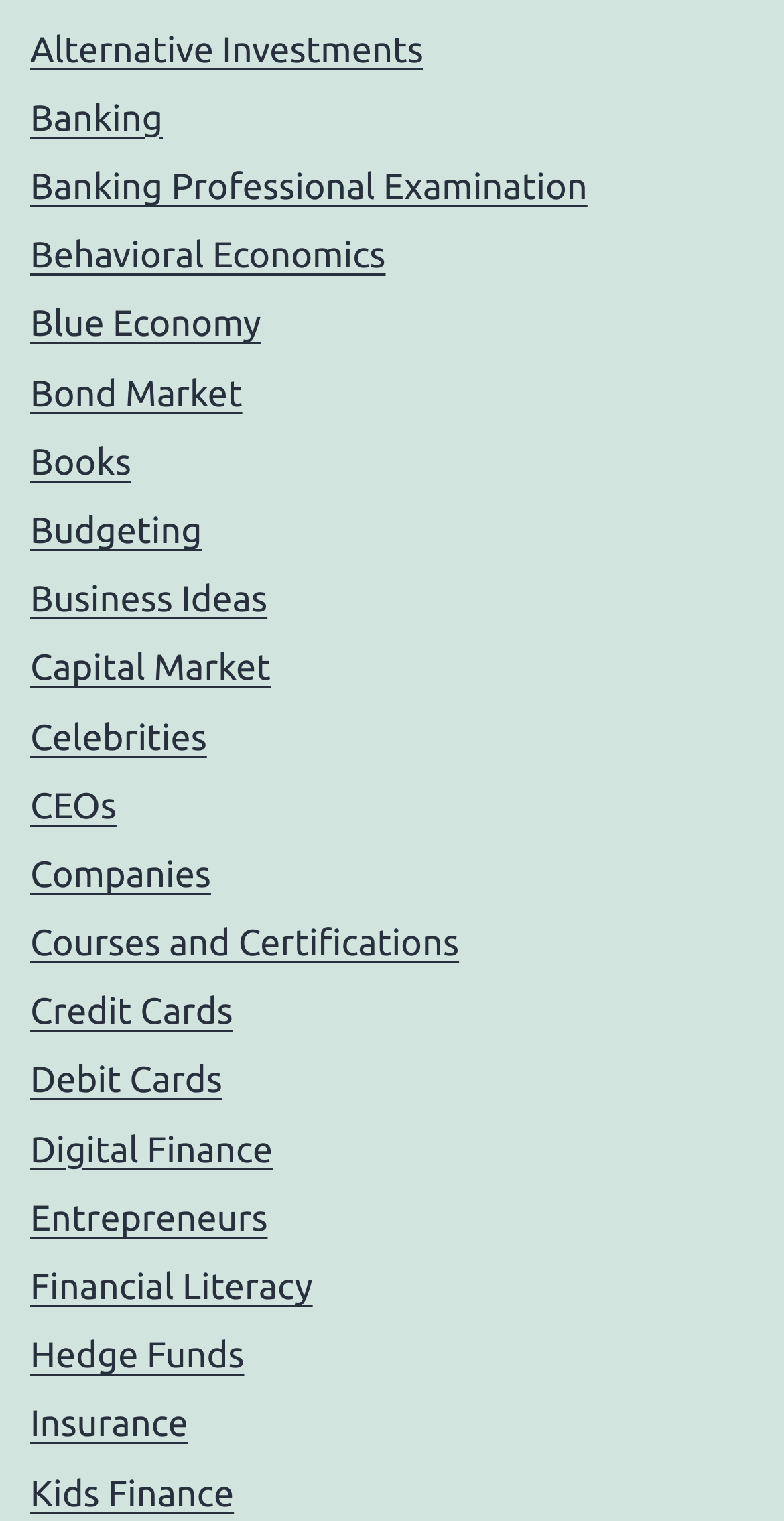Please locate the bounding box coordinates of the element's region that needs to be clicked to follow the instruction: "Read the abstract of the paper by Hrabrin Bachev". The bounding box coordinates should be provided as four float numbers between 0 and 1, i.e., [left, top, right, bottom].

None